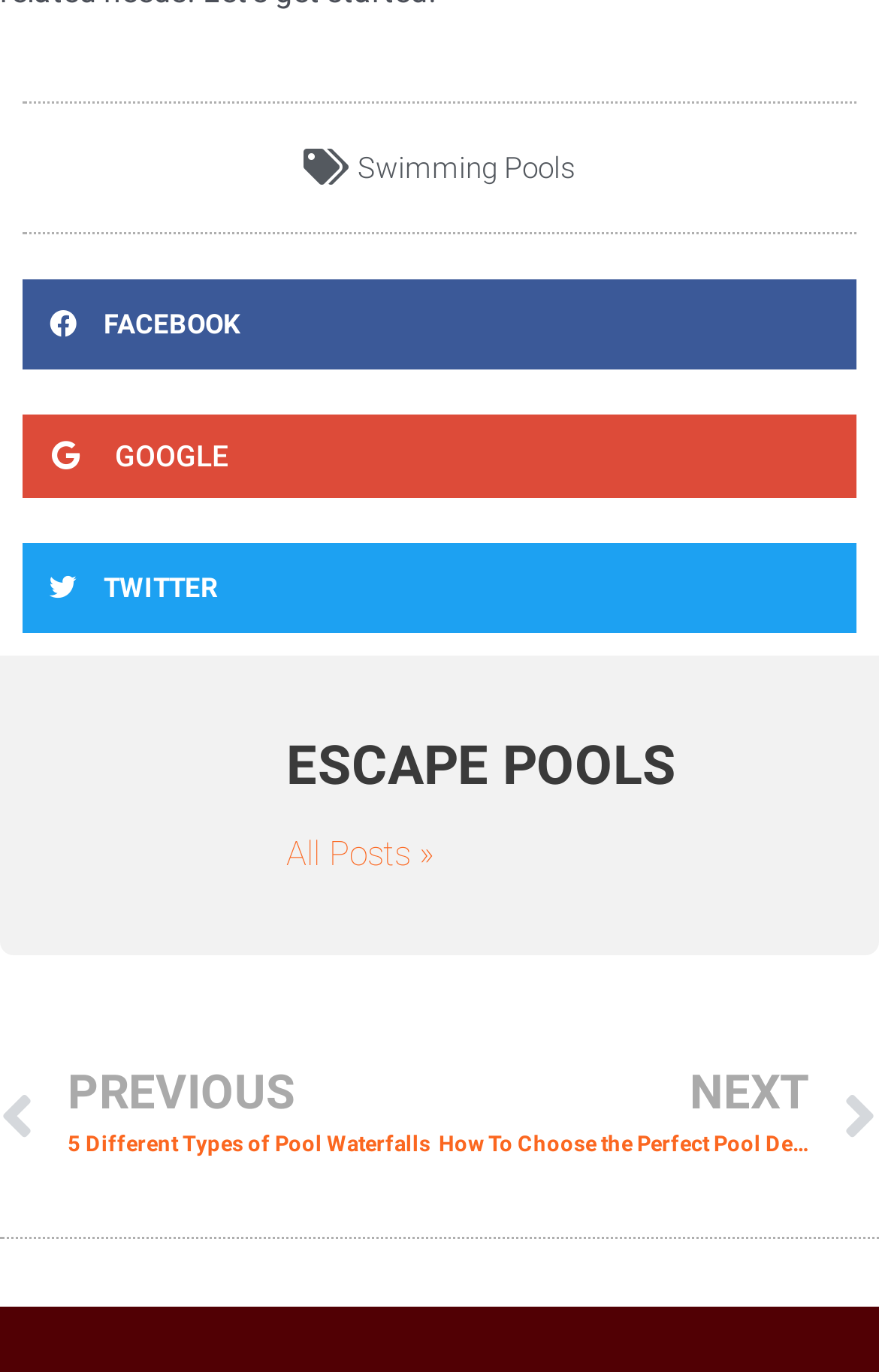Identify the bounding box coordinates of the region that should be clicked to execute the following instruction: "Share on Facebook".

[0.026, 0.203, 0.974, 0.269]